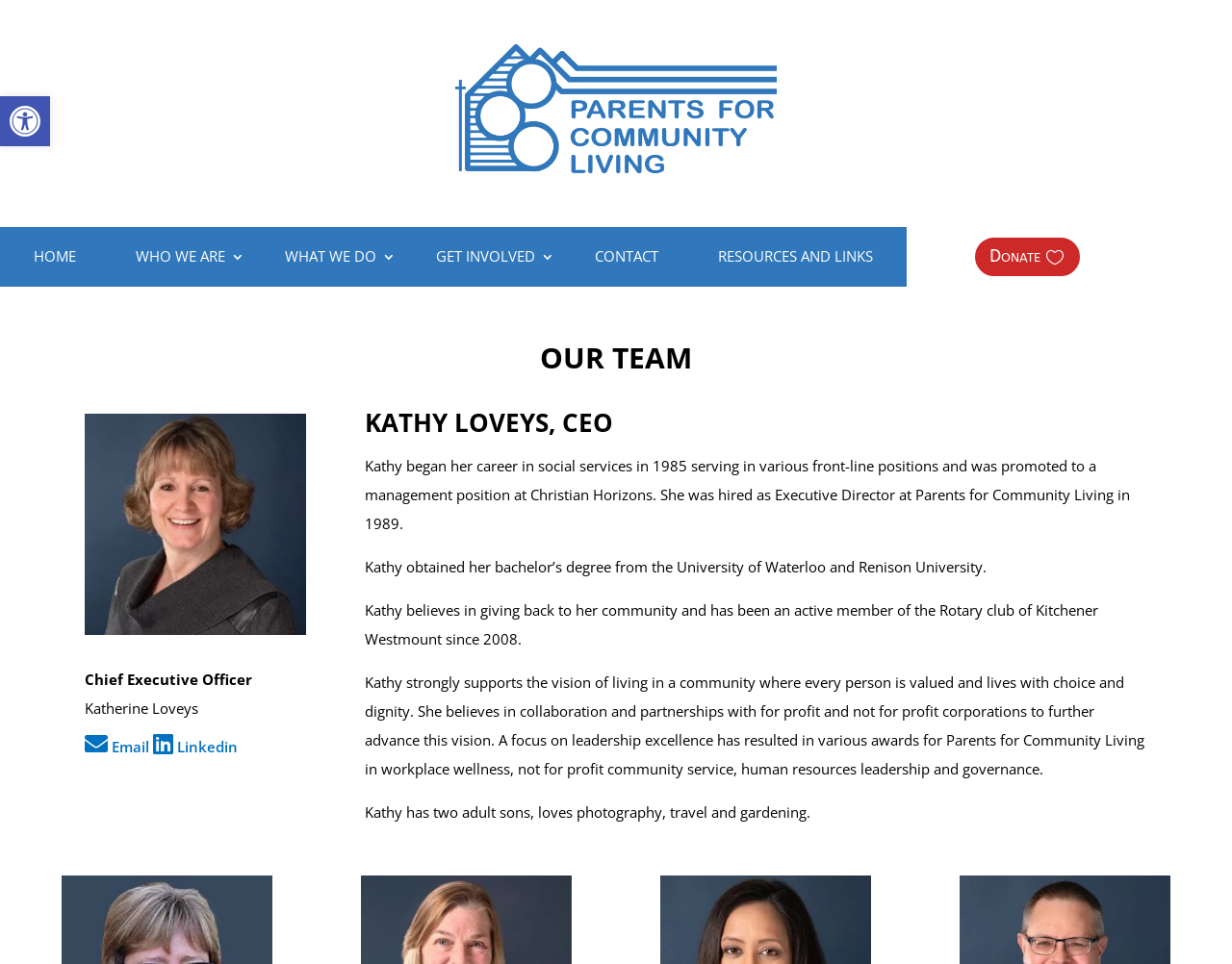Determine the bounding box for the described HTML element: "Resources and Links". Ensure the coordinates are four float numbers between 0 and 1 in the format [left, top, right, bottom].

[0.567, 0.26, 0.724, 0.282]